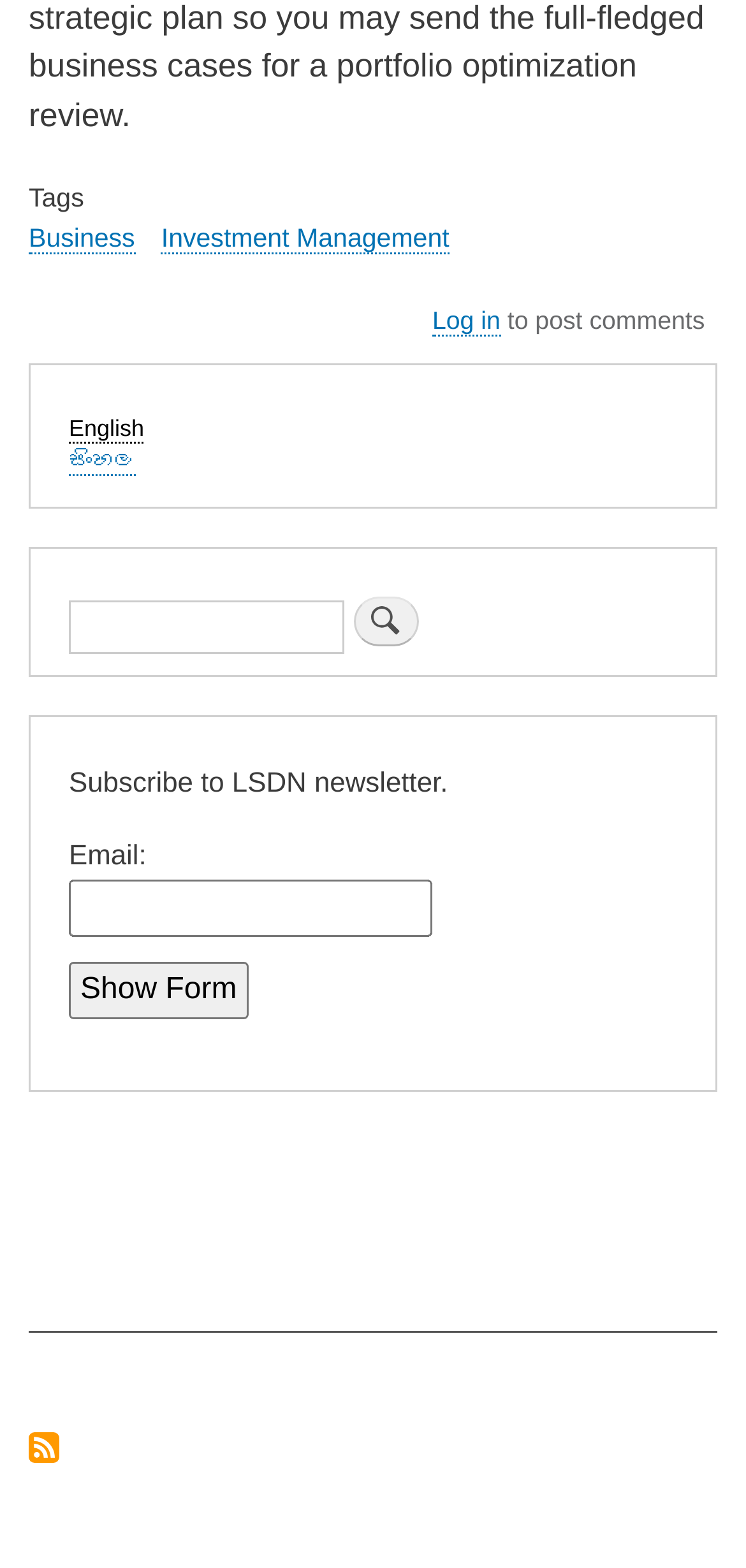Find the bounding box coordinates for the UI element that matches this description: "Log in".

[0.579, 0.195, 0.671, 0.215]